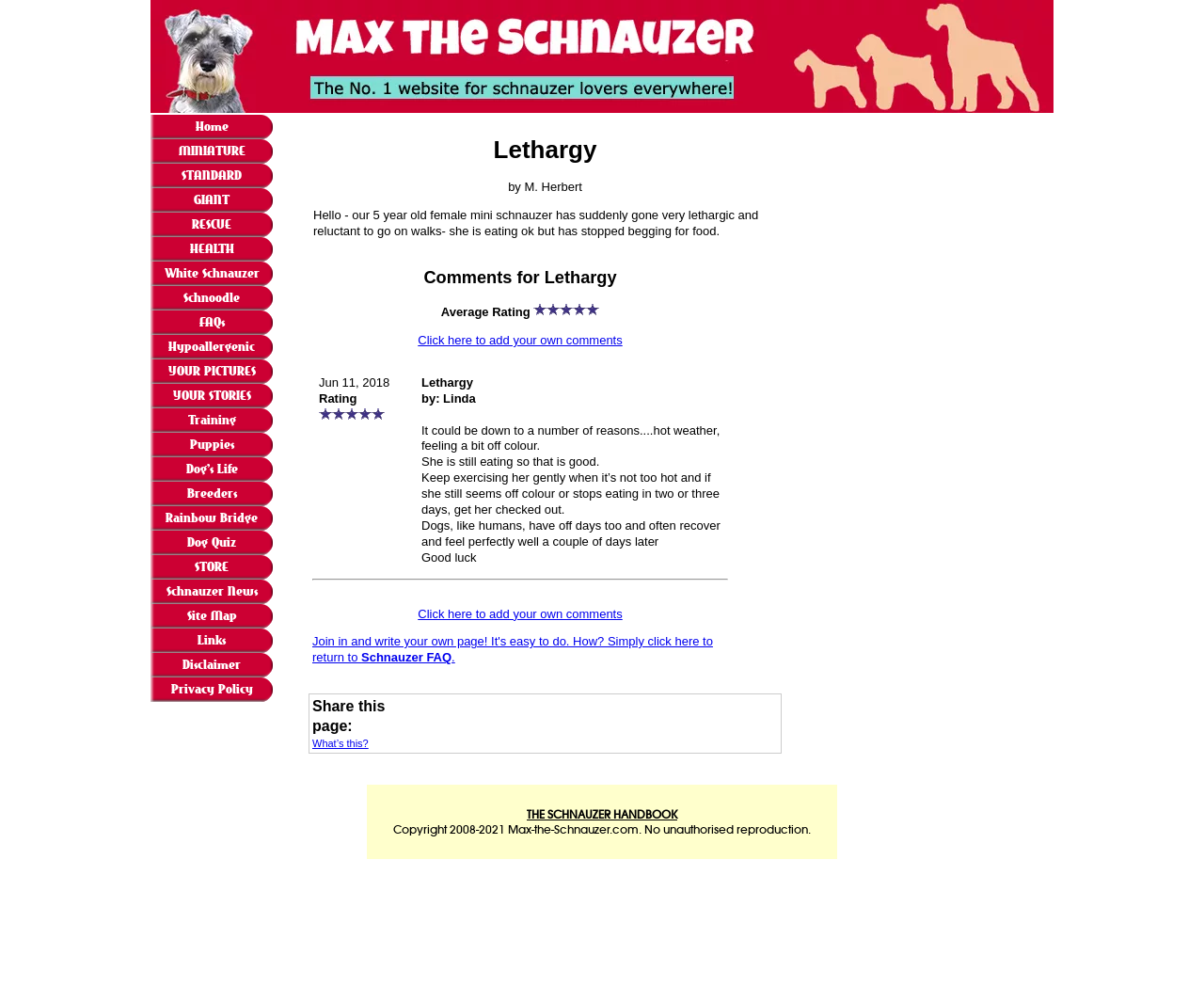Locate and provide the bounding box coordinates for the HTML element that matches this description: "THE SCHNAUZER HANDBOOK".

[0.438, 0.807, 0.562, 0.844]